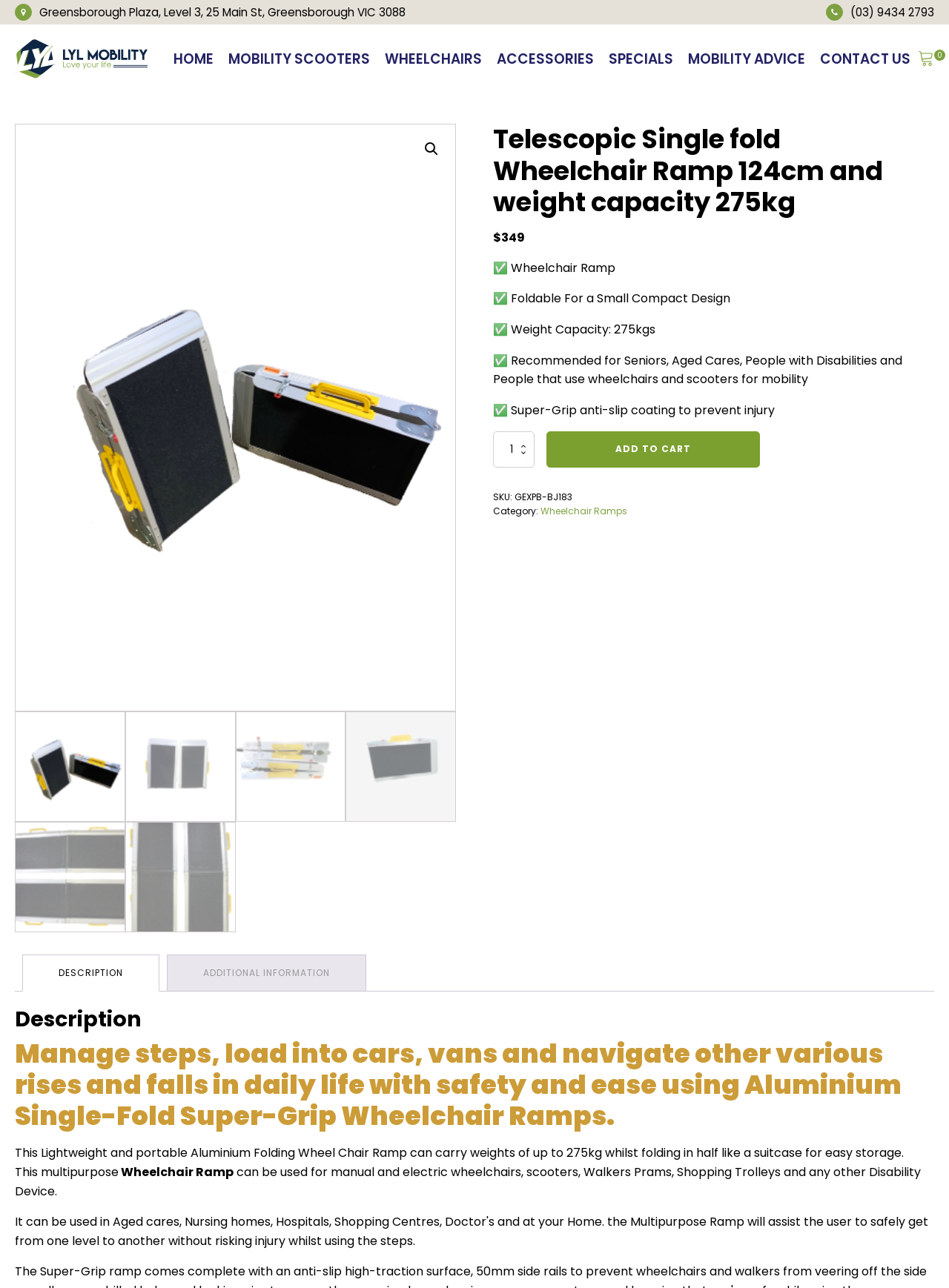Pinpoint the bounding box coordinates of the clickable element to carry out the following instruction: "Add to cart."

[0.576, 0.335, 0.801, 0.363]